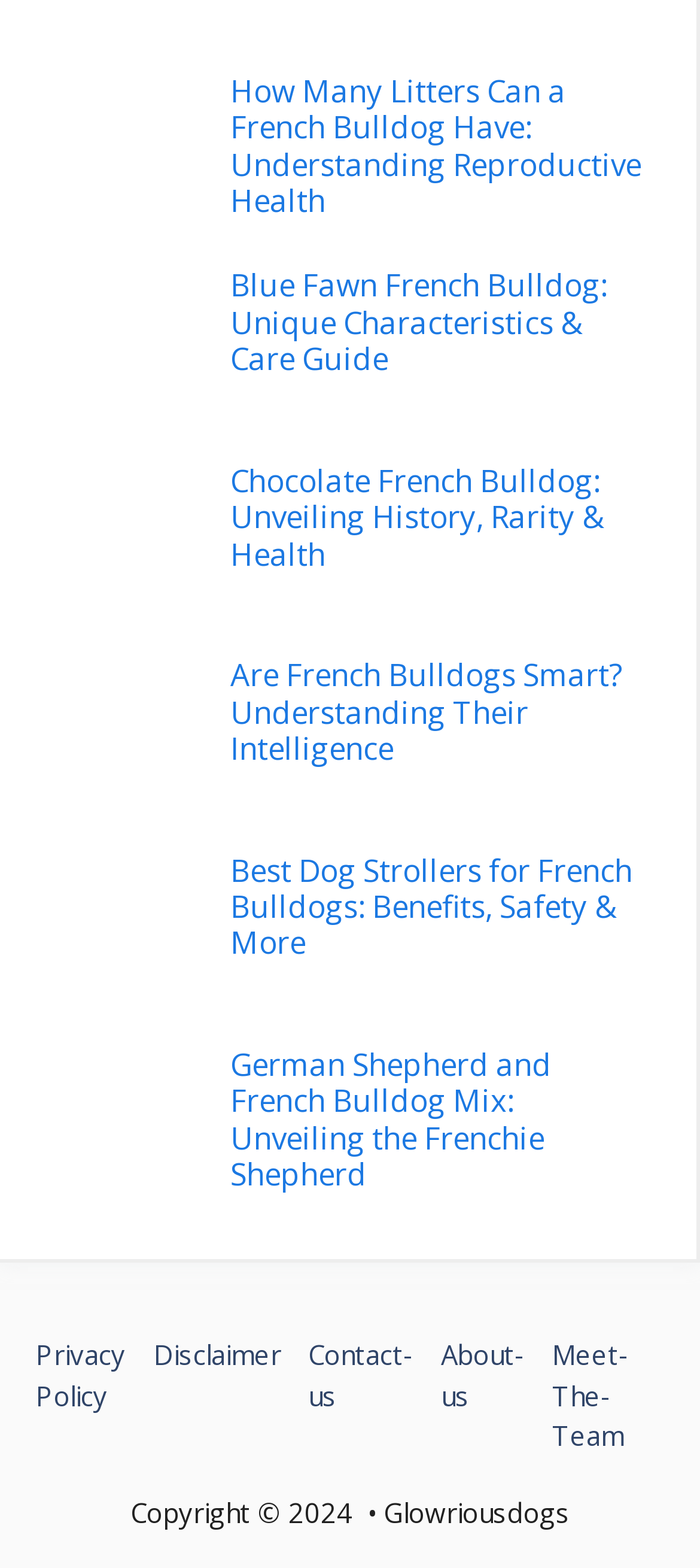What is the topic of the webpage?
Please provide a detailed and thorough answer to the question.

Based on the multiple headings and images on the webpage, it appears that the topic of the webpage is French Bulldogs, covering various aspects such as their reproductive health, unique characteristics, intelligence, and care.